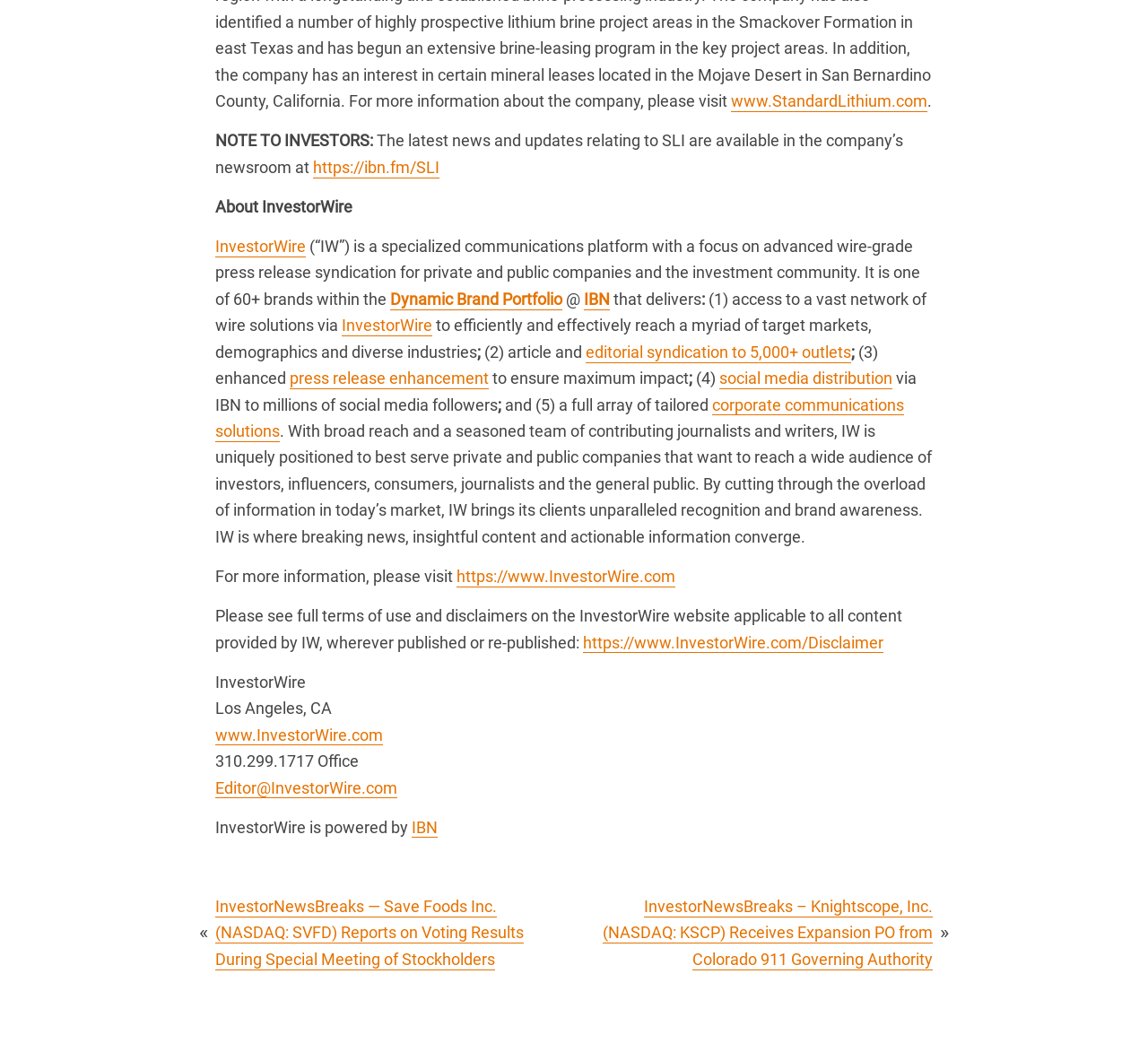Please reply with a single word or brief phrase to the question: 
What is the company mentioned in the newsroom link?

SLI